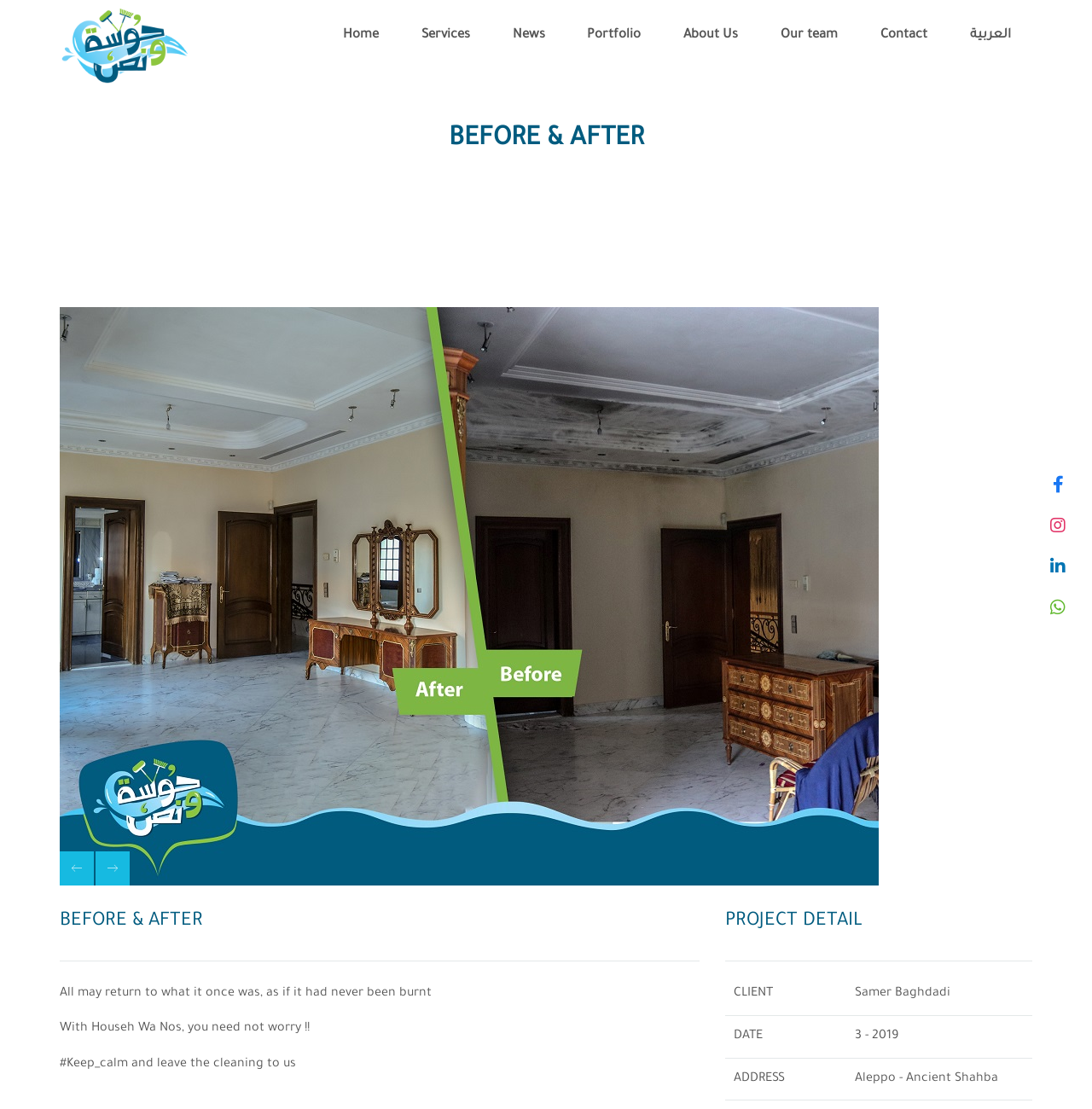Could you indicate the bounding box coordinates of the region to click in order to complete this instruction: "Read the project detail".

[0.664, 0.818, 0.945, 0.867]